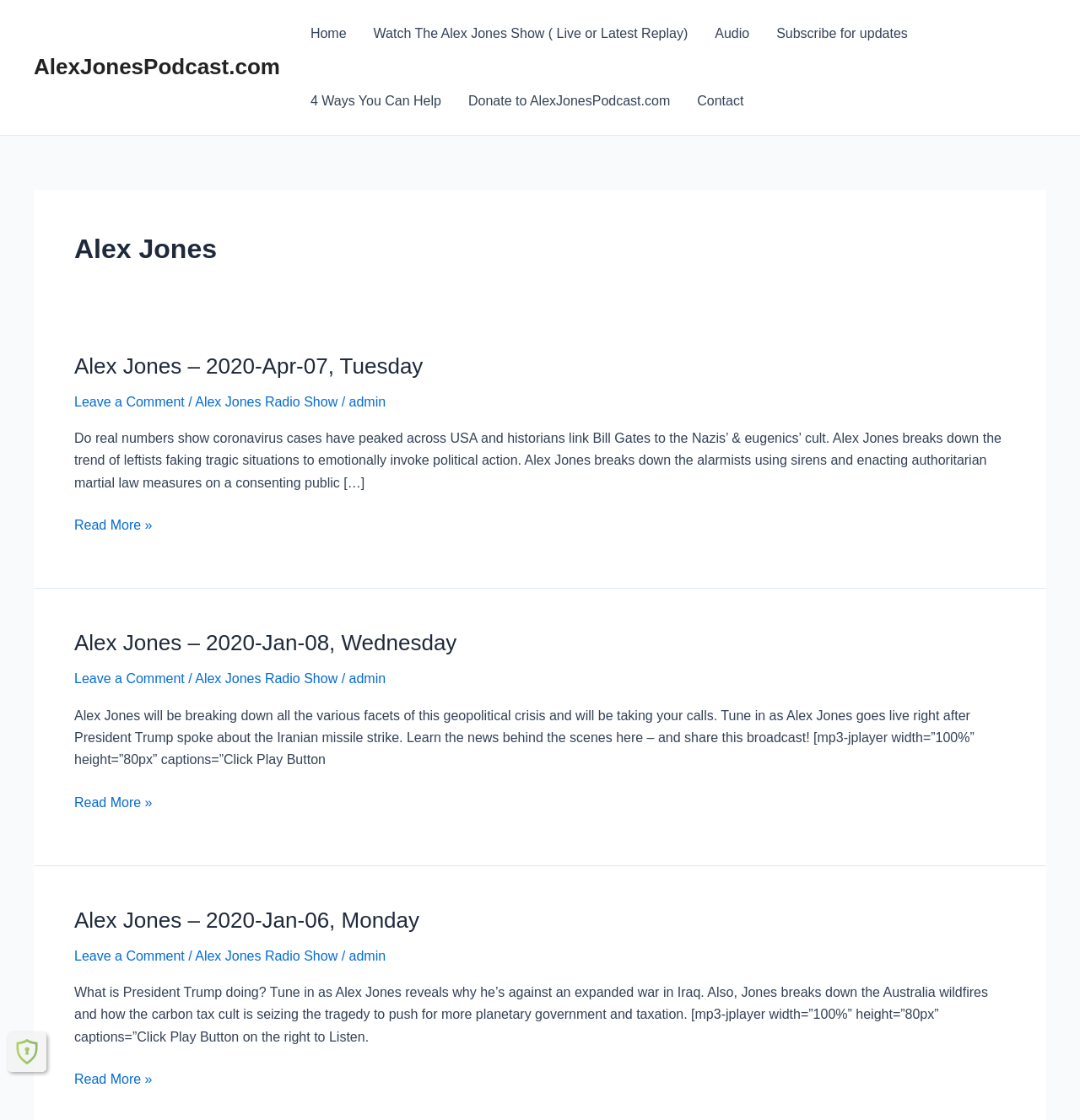What is the name of the radio show?
Answer the question with a single word or phrase, referring to the image.

Alex Jones Radio Show